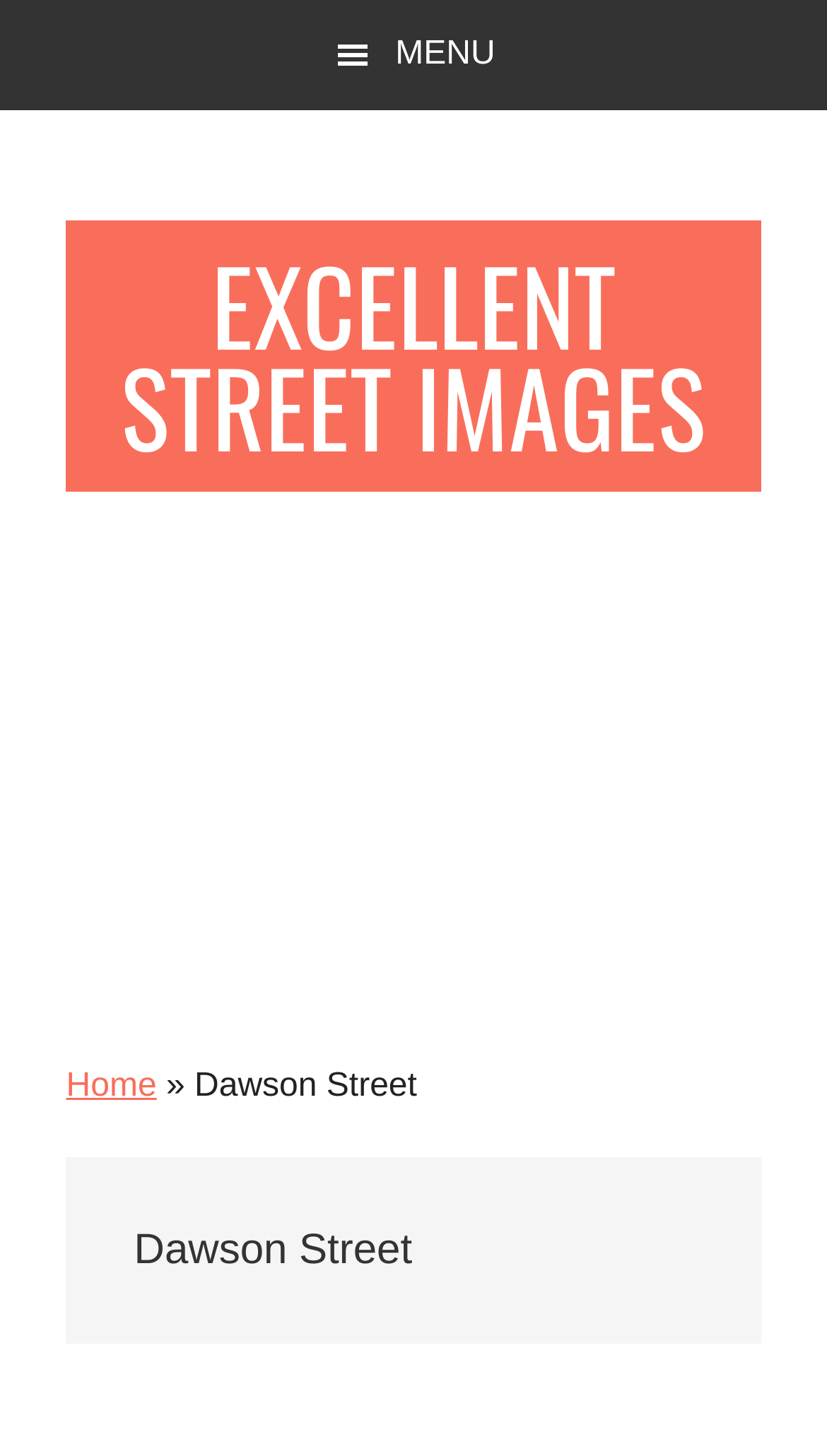What is the type of content on this webpage?
Please provide a single word or phrase as your answer based on the image.

Street Images